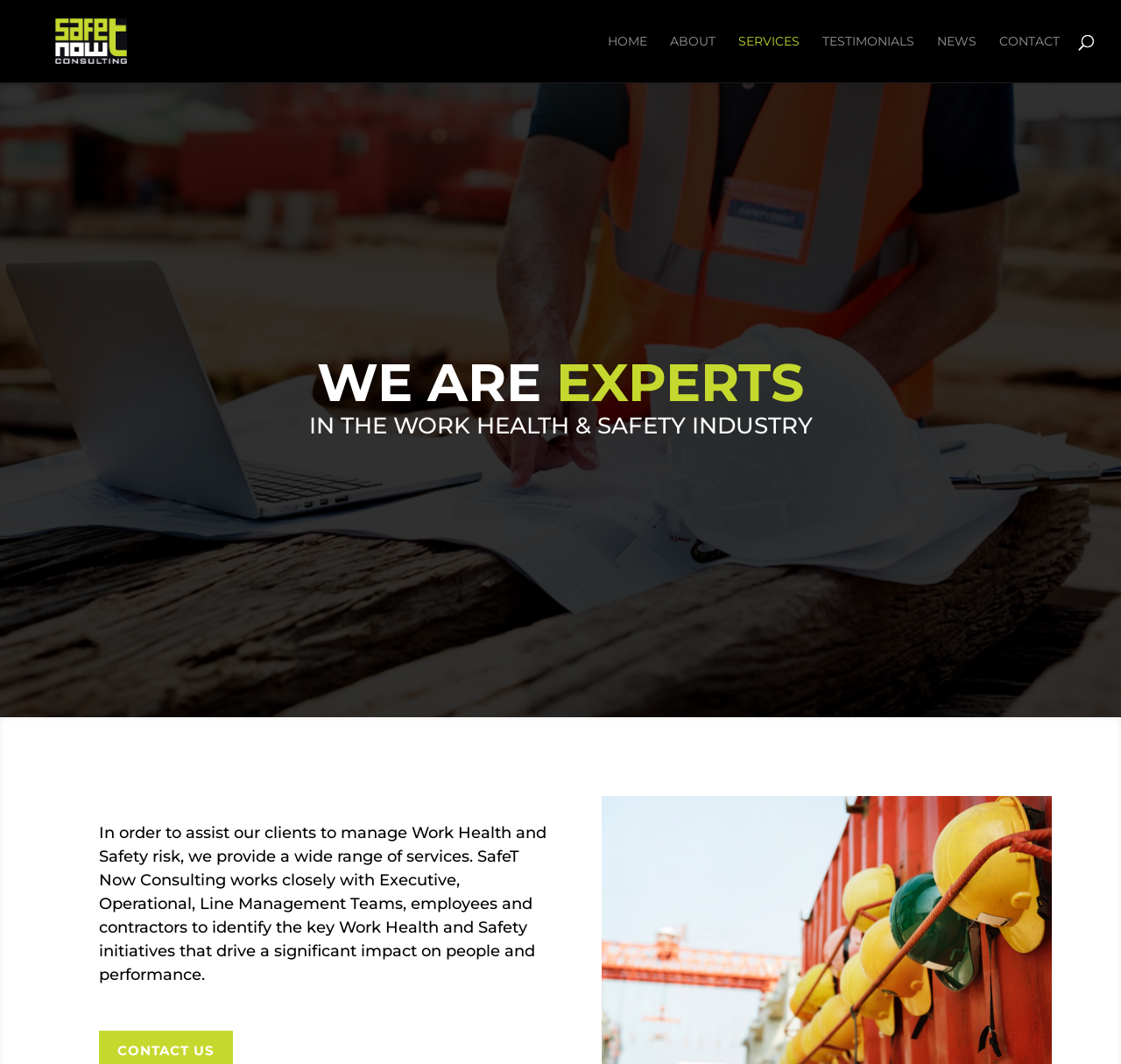Based on the image, provide a detailed and complete answer to the question: 
How many main navigation links are on the webpage?

The main navigation links can be found at the top of the webpage, and there are six links in total: HOME, ABOUT, SERVICES, TESTIMONIALS, NEWS, and CONTACT. These links are arranged horizontally and are easily accessible.